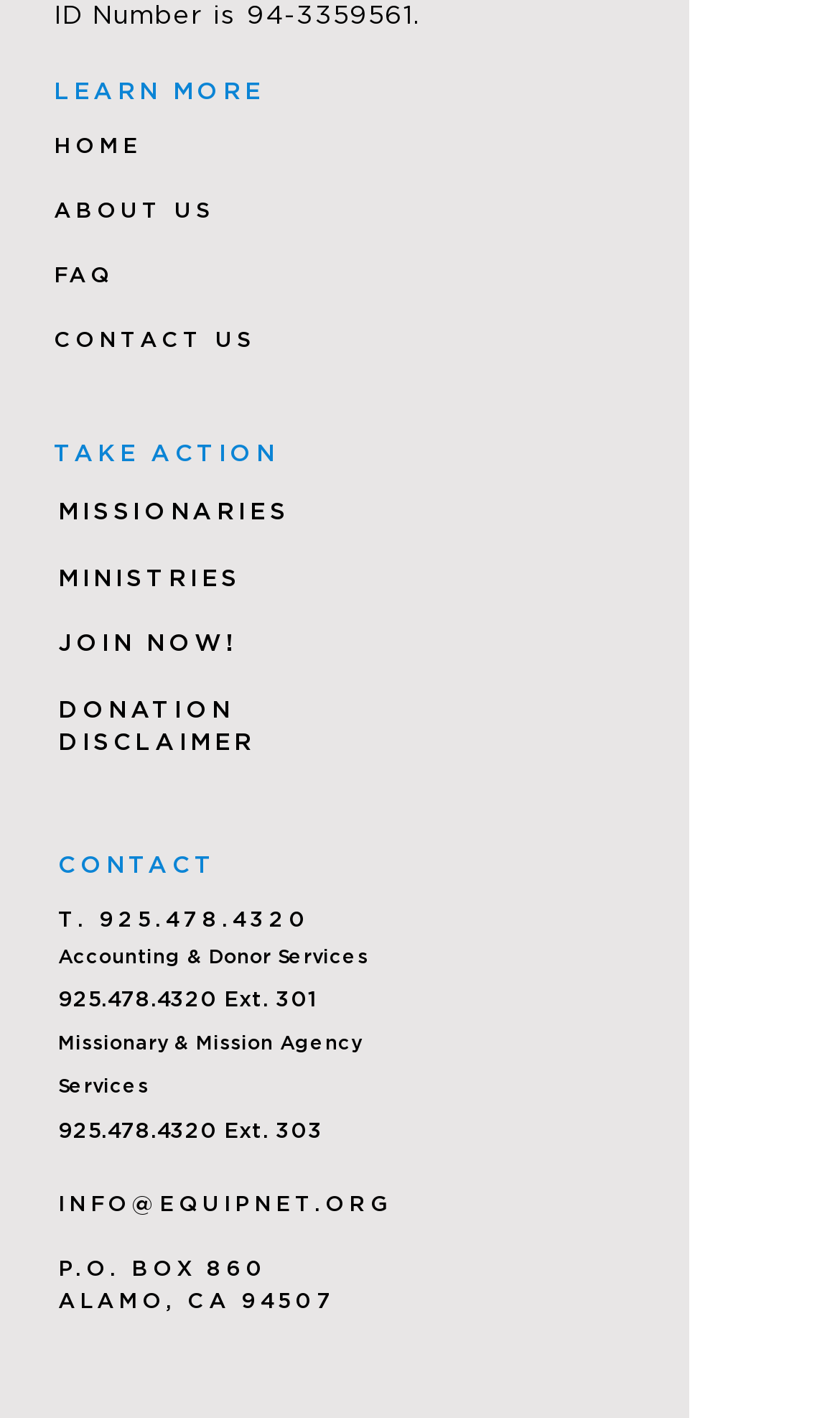Respond to the question with just a single word or phrase: 
What is the phone number for Missionary & Mission Agency Services?

925.478.4320 Ext. 303